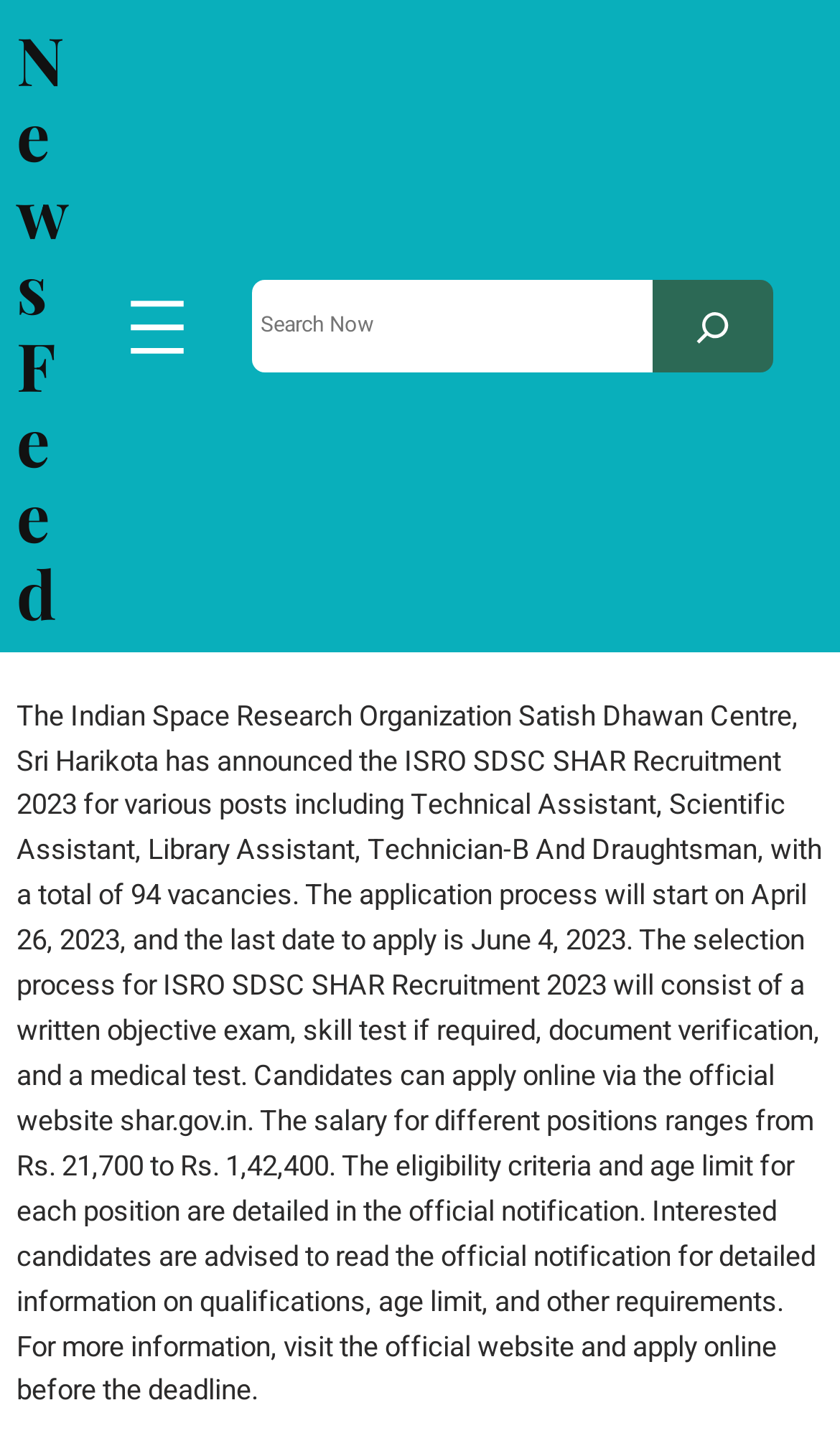What is the total number of vacancies?
Offer a detailed and exhaustive answer to the question.

The total number of vacancies can be found in the paragraph of text on the webpage, which states 'The Indian Space Research Organization Satish Dhawan Centre, Sri Harikota has announced the ISRO SDSC SHAR Recruitment 2023 for various posts including Technical Assistant, Scientific Assistant, Library Assistant, Technician-B And Draughtsman, with a total of 94 vacancies.'